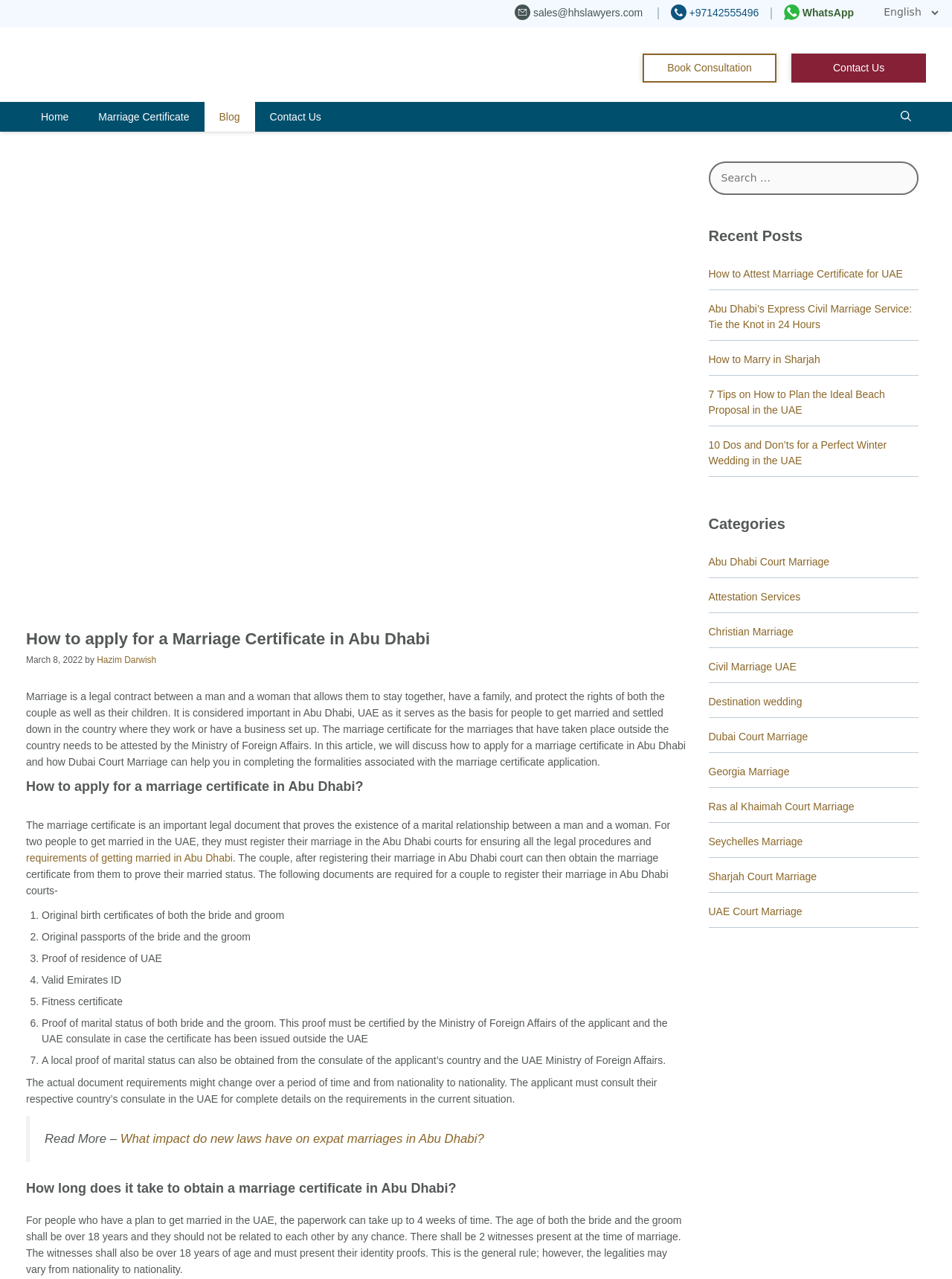Please reply with a single word or brief phrase to the question: 
How long does it take to obtain a marriage certificate in Abu Dhabi?

Up to 4 weeks